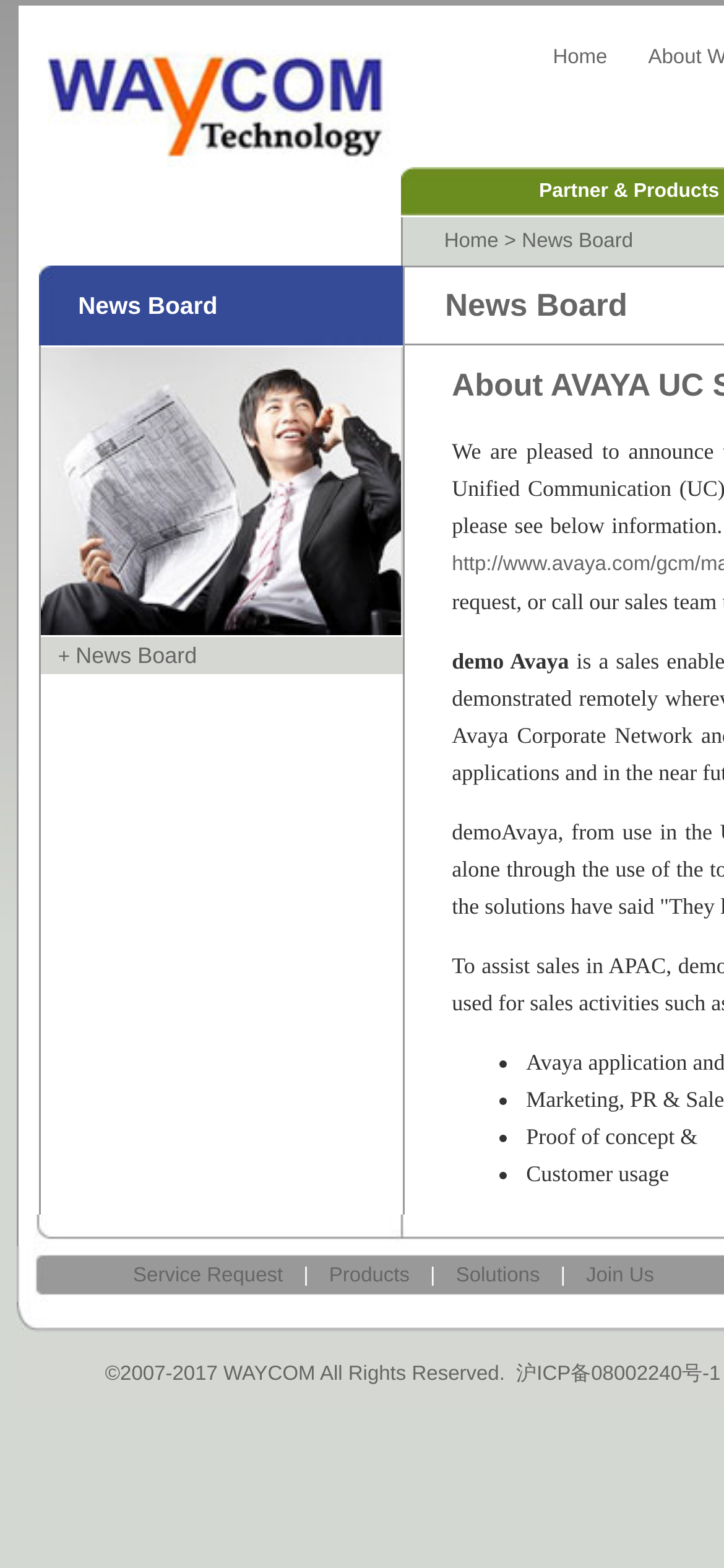Examine the image and give a thorough answer to the following question:
What is the name of the technology company?

Based on the root element 'Waycom Technology: News Board' focused: True, I can infer that the name of the technology company is Waycom Technology.